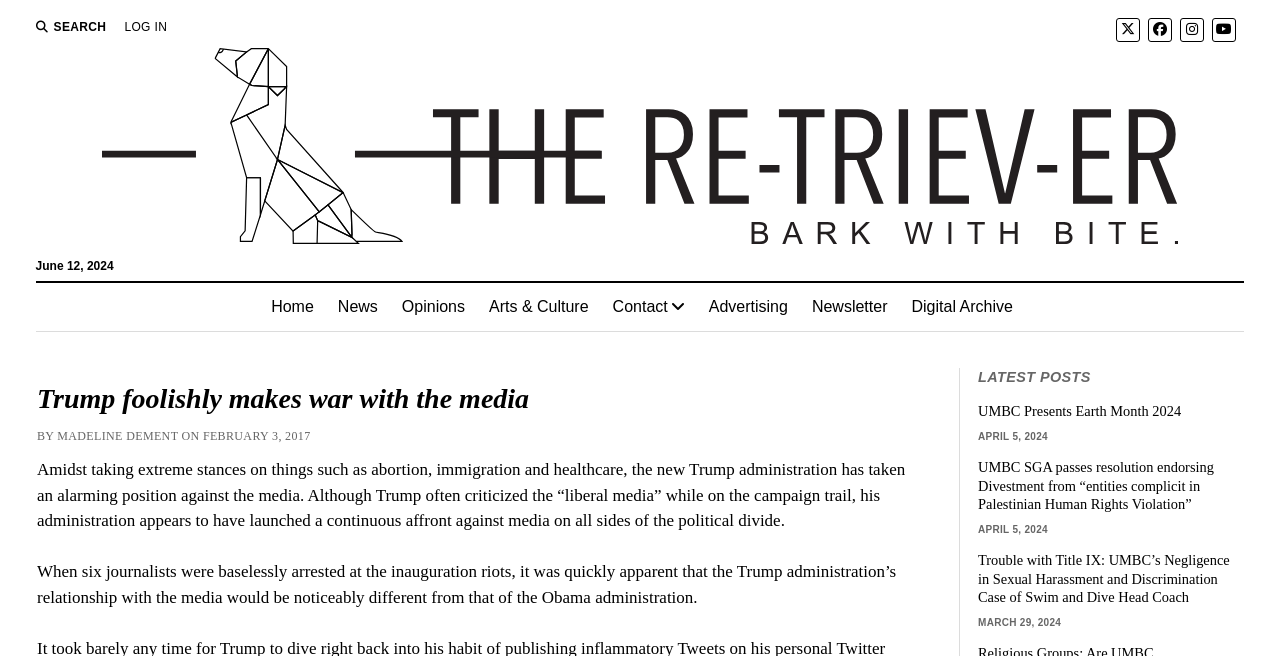Please find and generate the text of the main header of the webpage.

Trump foolishly makes war with the media